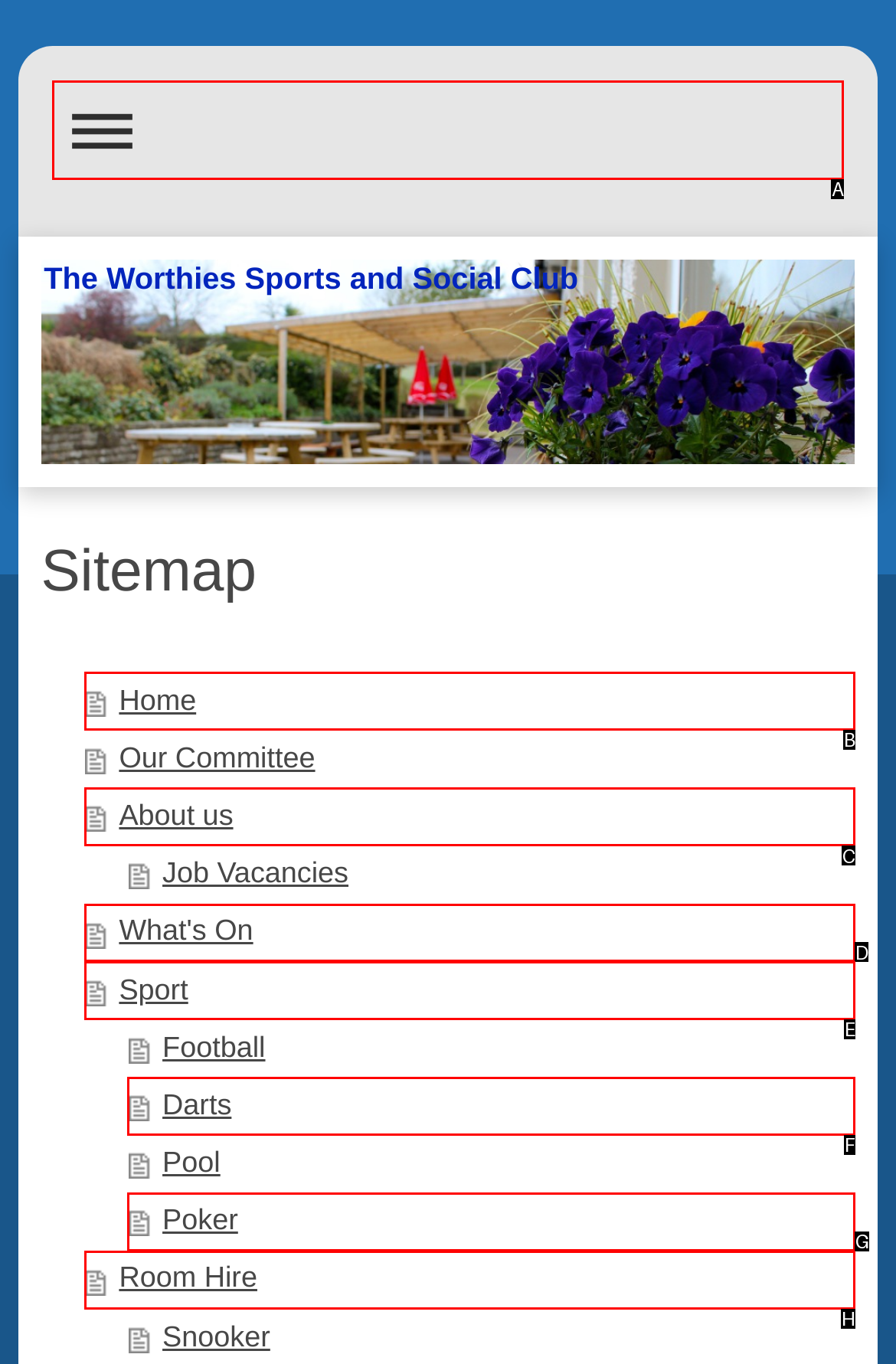From the given choices, indicate the option that best matches: Room Hire
State the letter of the chosen option directly.

H